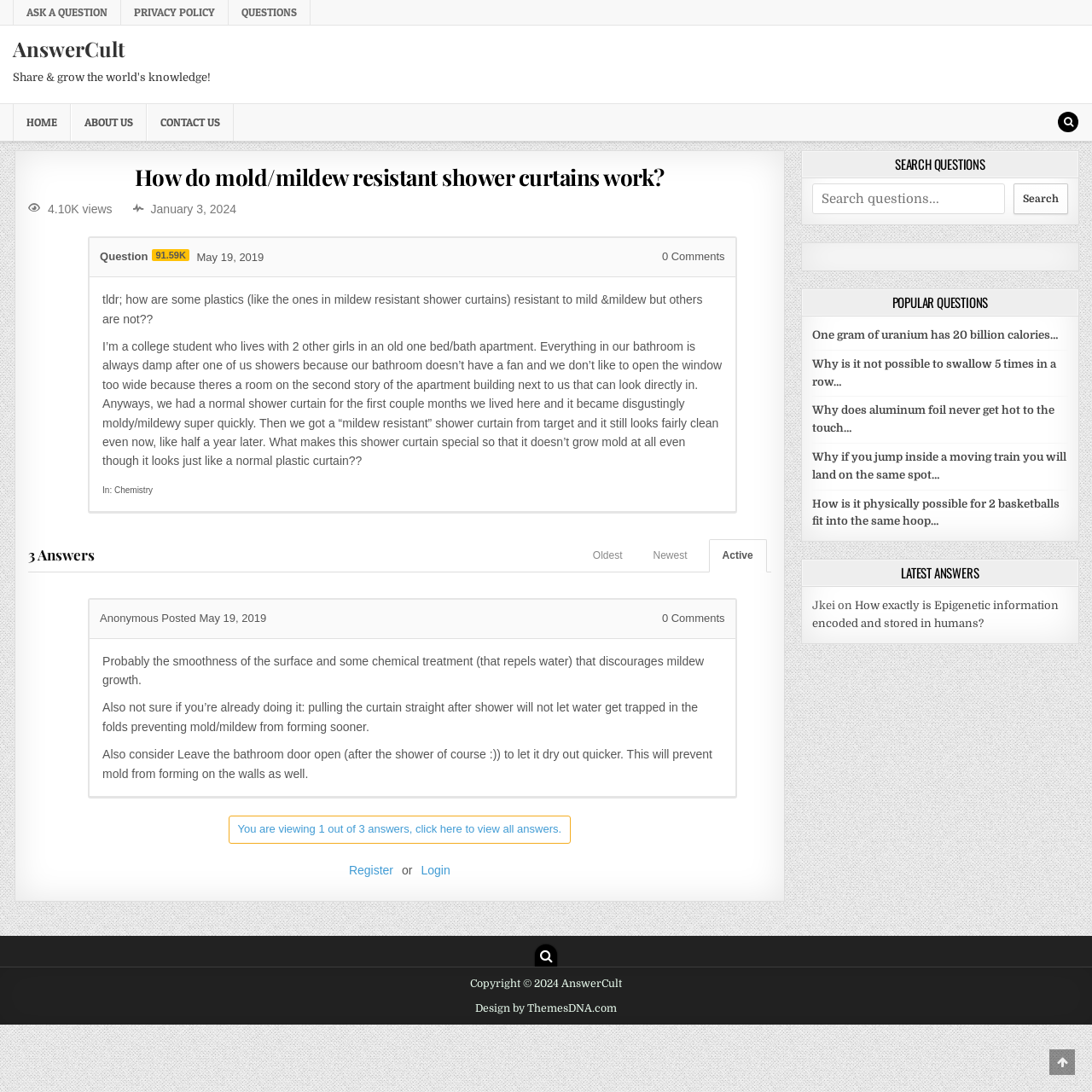Find the bounding box coordinates of the clickable area required to complete the following action: "Scroll to top".

[0.961, 0.961, 0.984, 0.984]